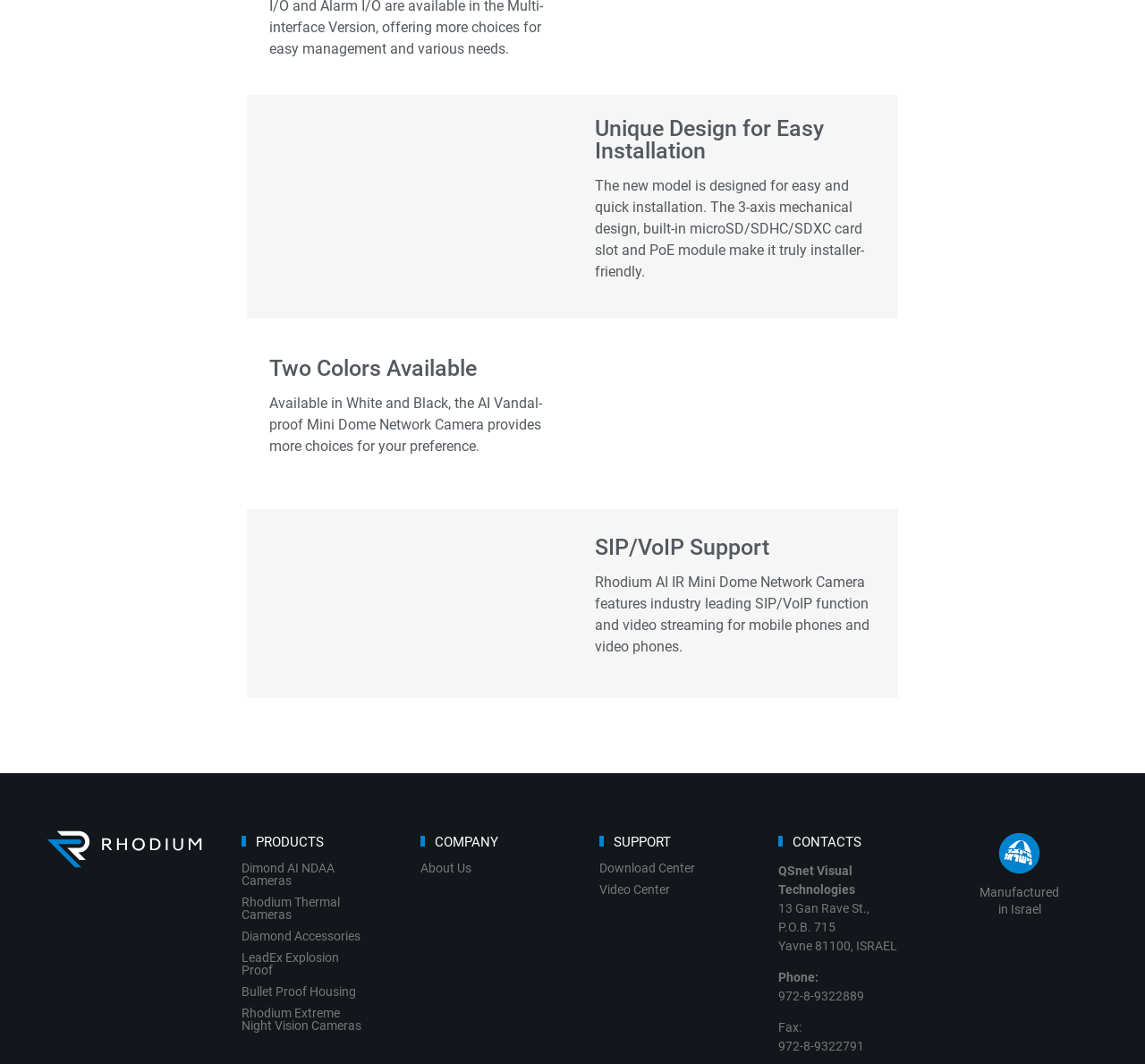Bounding box coordinates are given in the format (top-left x, top-left y, bottom-right x, bottom-right y). All values should be floating point numbers between 0 and 1. Provide the bounding box coordinate for the UI element described as: Rhodium Extreme Night Vision Cameras

[0.211, 0.946, 0.32, 0.978]